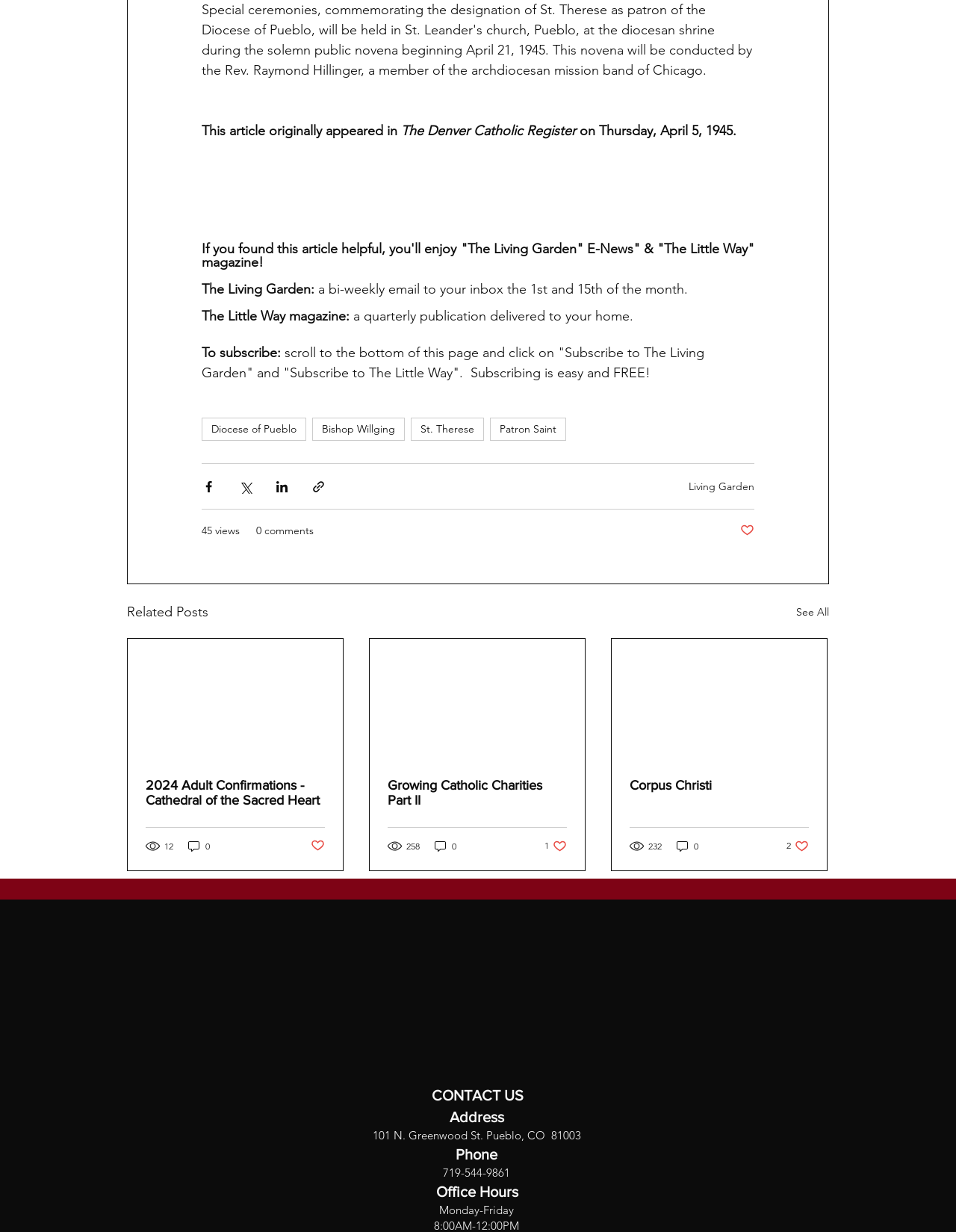Locate the bounding box coordinates of the element I should click to achieve the following instruction: "View related post".

[0.134, 0.519, 0.359, 0.707]